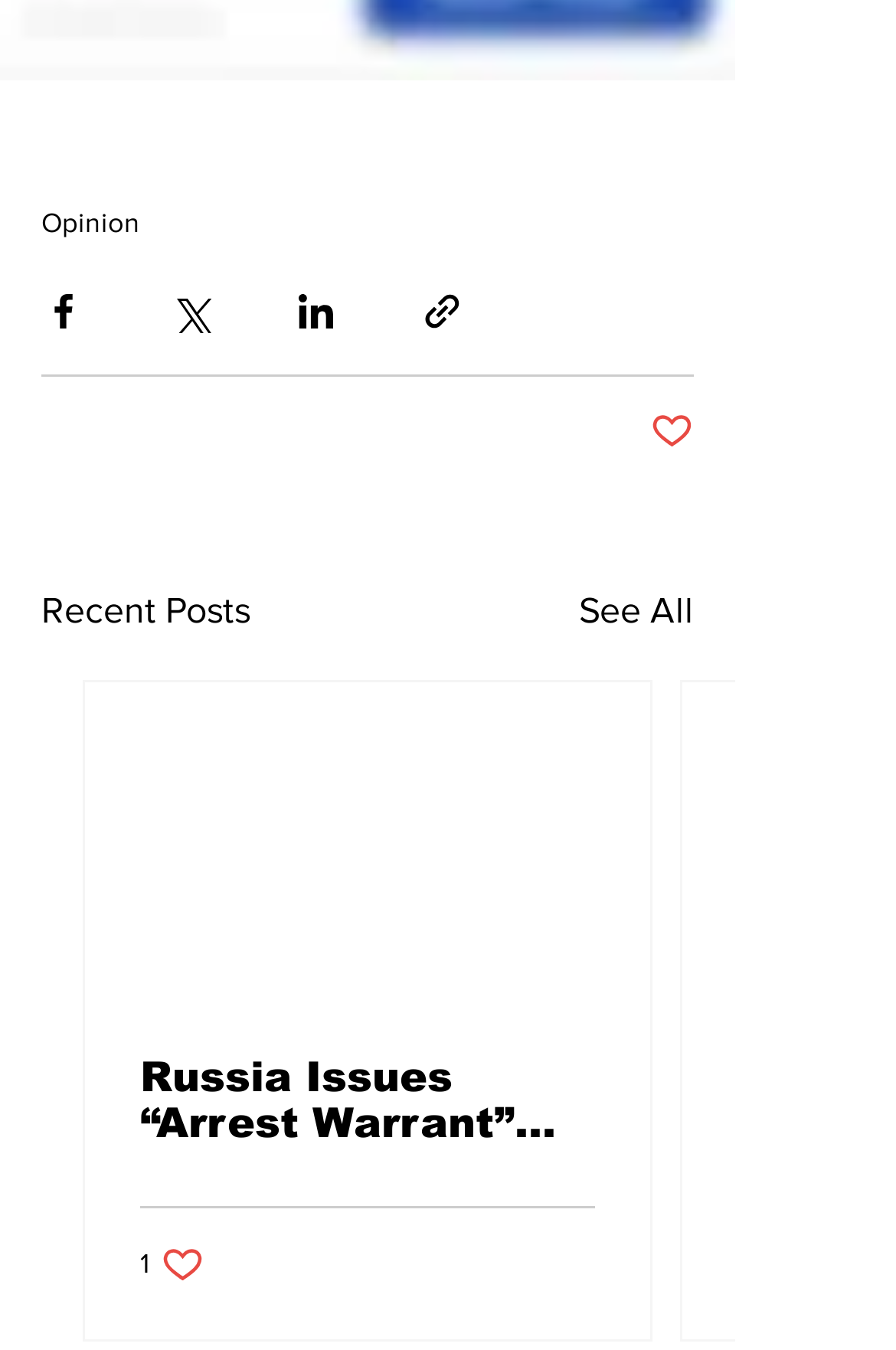Identify the bounding box coordinates of the clickable region necessary to fulfill the following instruction: "See all posts". The bounding box coordinates should be four float numbers between 0 and 1, i.e., [left, top, right, bottom].

[0.646, 0.432, 0.774, 0.473]